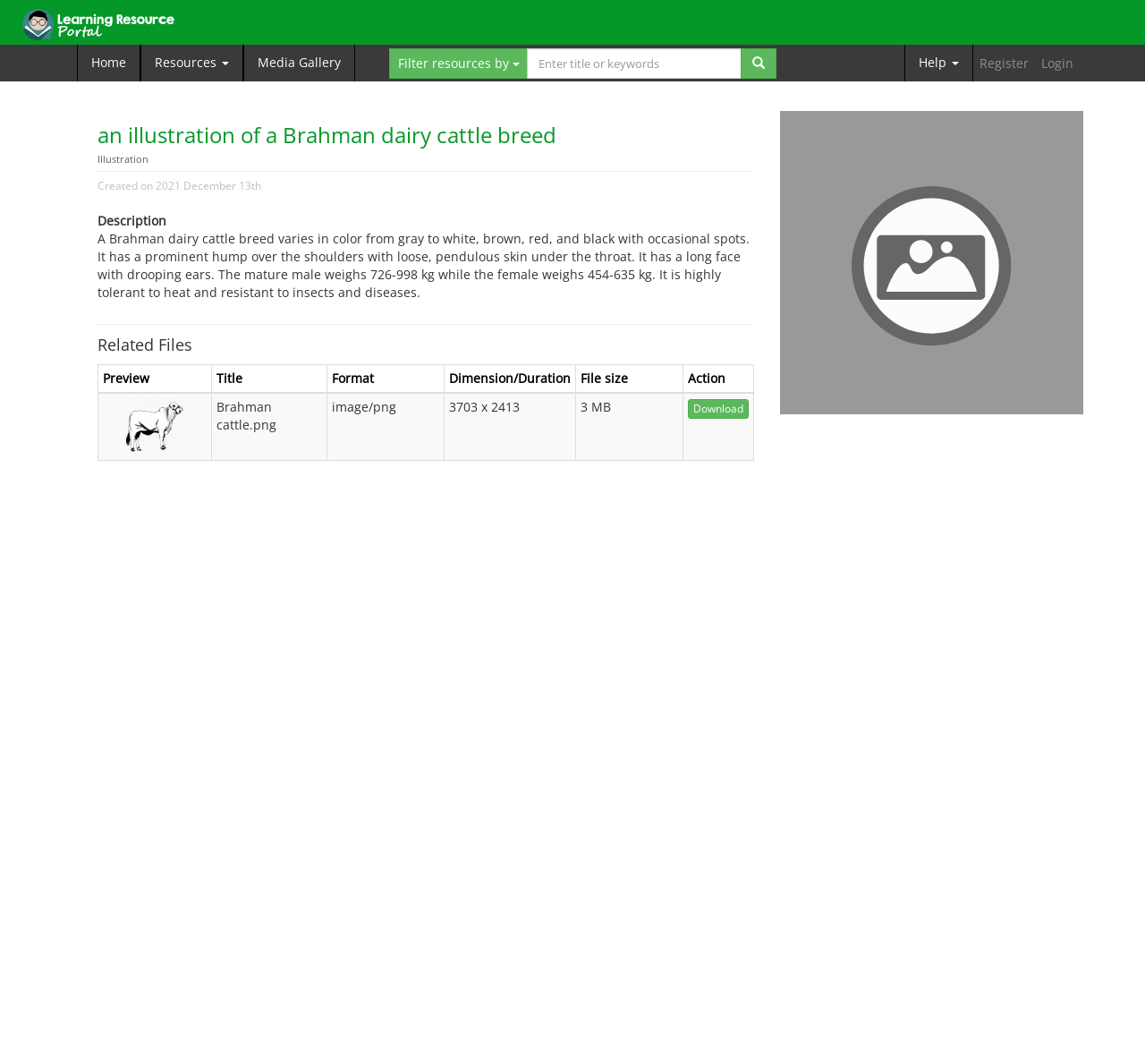What is the weight range of a mature male Brahman cattle?
We need a detailed and exhaustive answer to the question. Please elaborate.

According to the text, a mature male Brahman cattle weighs between 726 and 998 kilograms, while a female weighs between 454 and 635 kilograms.